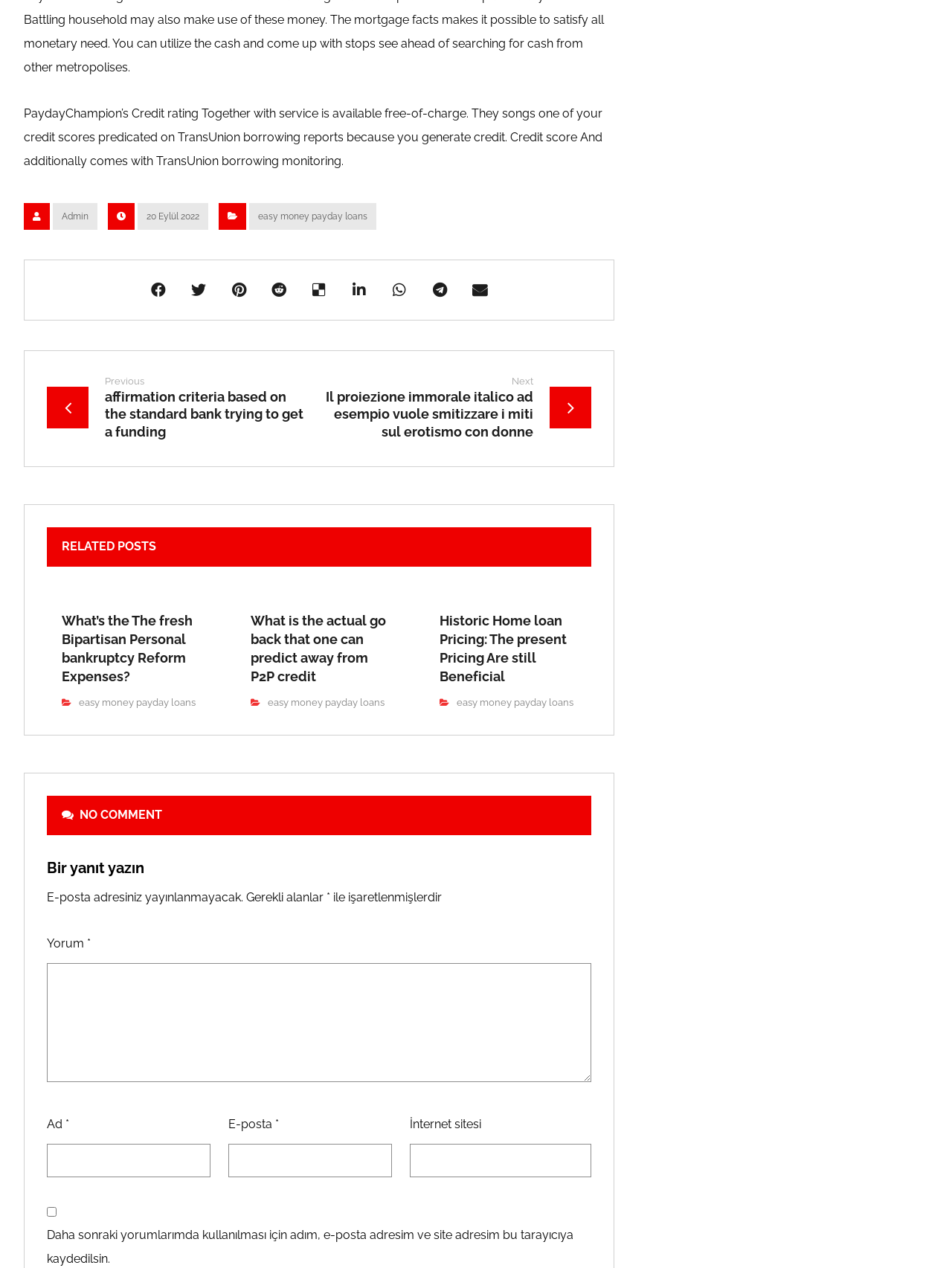Please specify the bounding box coordinates of the element that should be clicked to execute the given instruction: 'Click on the 'easy money payday loans' link'. Ensure the coordinates are four float numbers between 0 and 1, expressed as [left, top, right, bottom].

[0.262, 0.16, 0.395, 0.181]